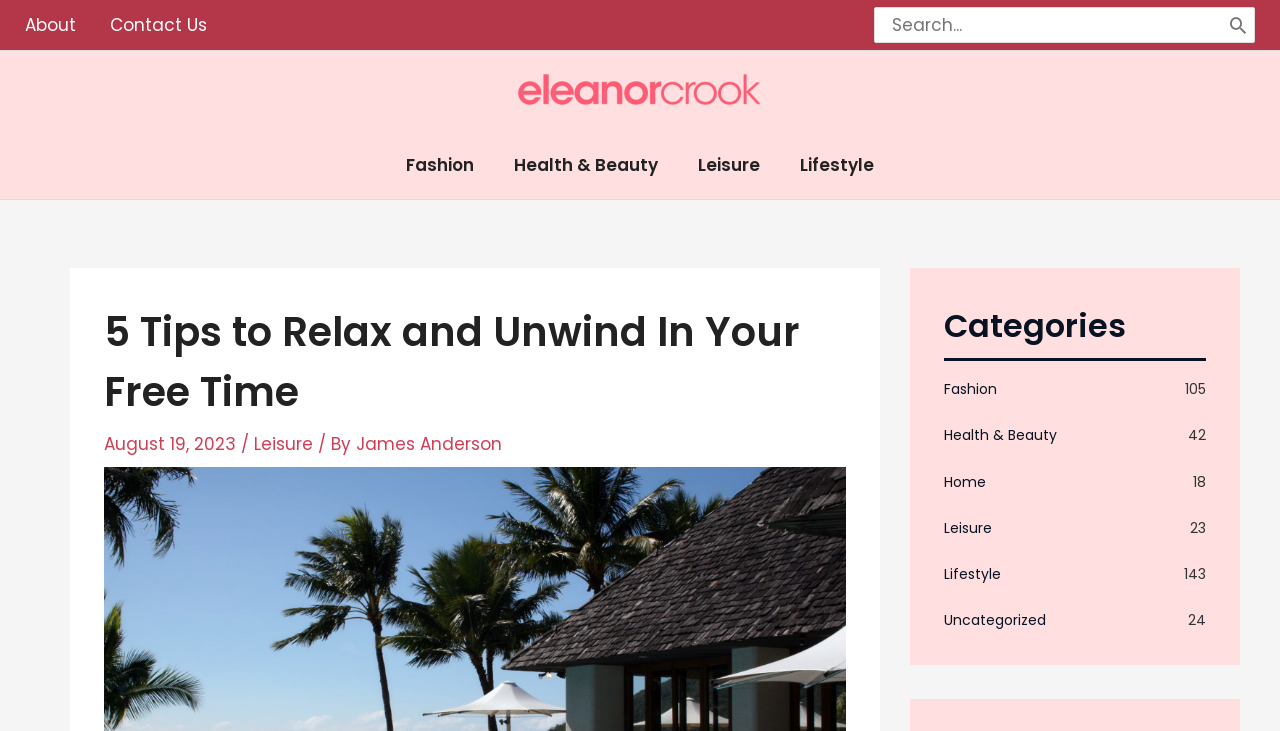Please determine the bounding box coordinates for the element with the description: "Health & Beauty".

[0.386, 0.179, 0.53, 0.272]